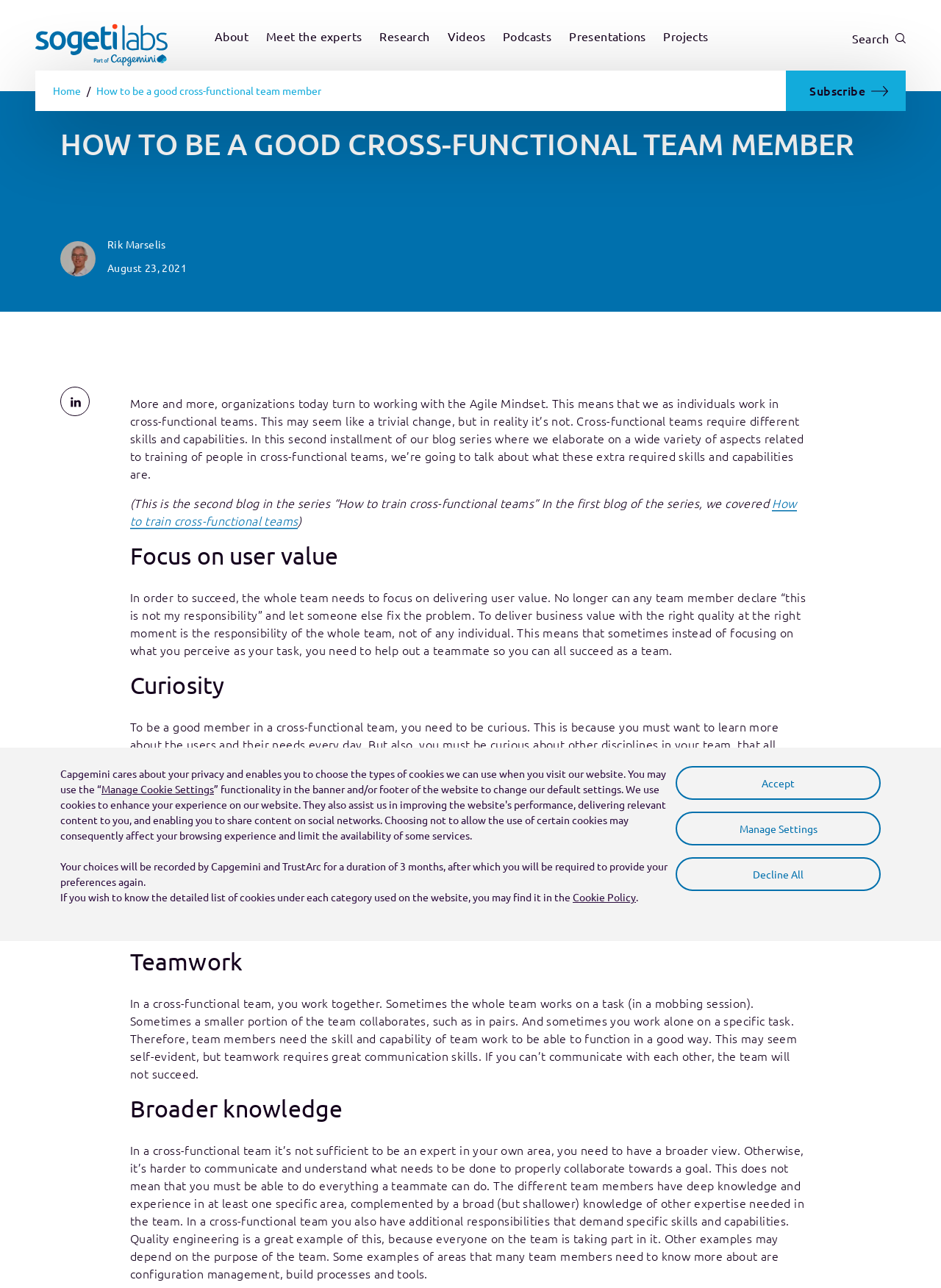Provide a thorough description of this webpage.

This webpage is about the second installment of a blog series on training people in cross-functional teams. At the top, there is a navigation menu with several submenu items, including "About", "Meet the experts", "Research", "Videos", "Podcasts", "Presentations", and "Projects". To the right of the navigation menu, there is a search button. Below the navigation menu, there is a header section with a title "How to be a good cross-functional team member" and a subtitle with the author's name and date.

The main content of the webpage is divided into several sections, each with a heading and a paragraph of text. The sections discuss the importance of focusing on user value, being curious, being unpretentious, teamwork, and having broader knowledge in a cross-functional team. The text explains the skills and capabilities required to succeed in such a team.

On the left side of the webpage, there are links to "Home", "How to be a good cross-functional team member", and "Subscribe". There is also a LinkedIn link and a section with a heading "HOW TO BE A GOOD CROSS-FUNCTIONAL TEAM MEMBER" that appears to be a summary of the blog post.

At the bottom of the webpage, there is a section about cookie settings, with options to manage cookie settings, accept, or decline all cookies.